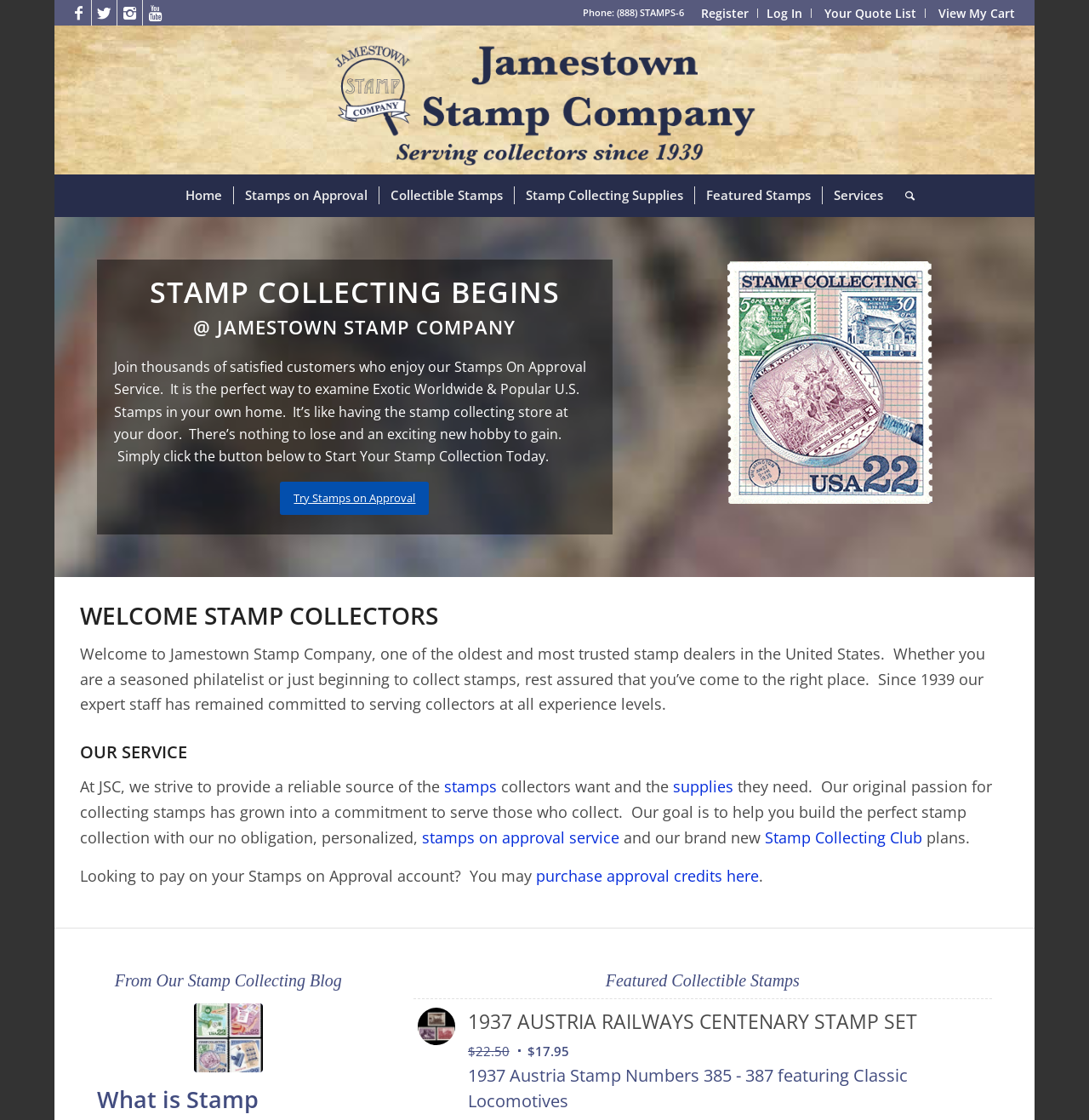Give a one-word or phrase response to the following question: What is the name of the stamp collecting service offered by Jamestown Stamp Company?

Stamps on Approval